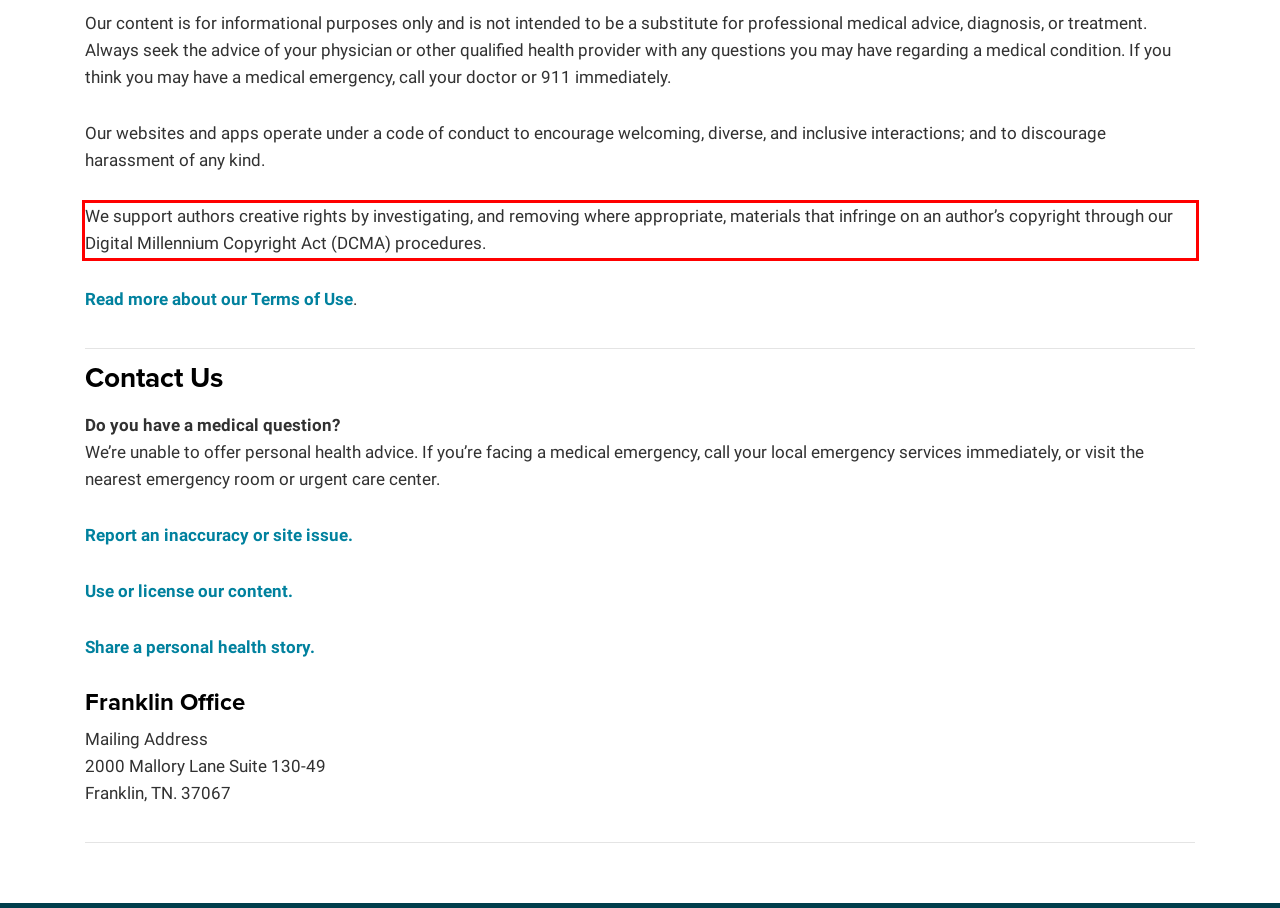Identify the text inside the red bounding box on the provided webpage screenshot by performing OCR.

We support authors creative rights by investigating, and removing where appropriate, materials that infringe on an author’s copyright through our Digital Millennium Copyright Act (DCMA) procedures.